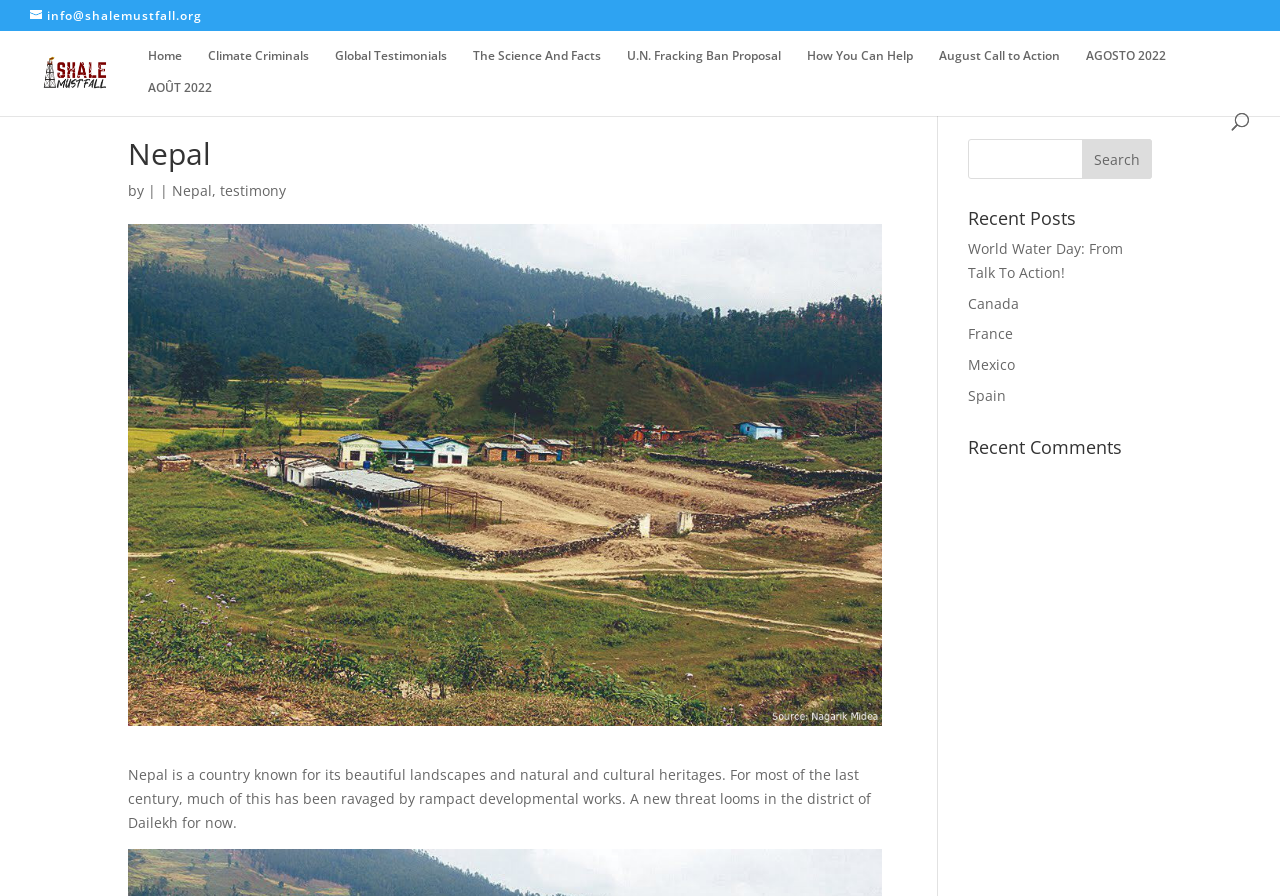Provide your answer to the question using just one word or phrase: What is the purpose of the search box?

To search for testimonials